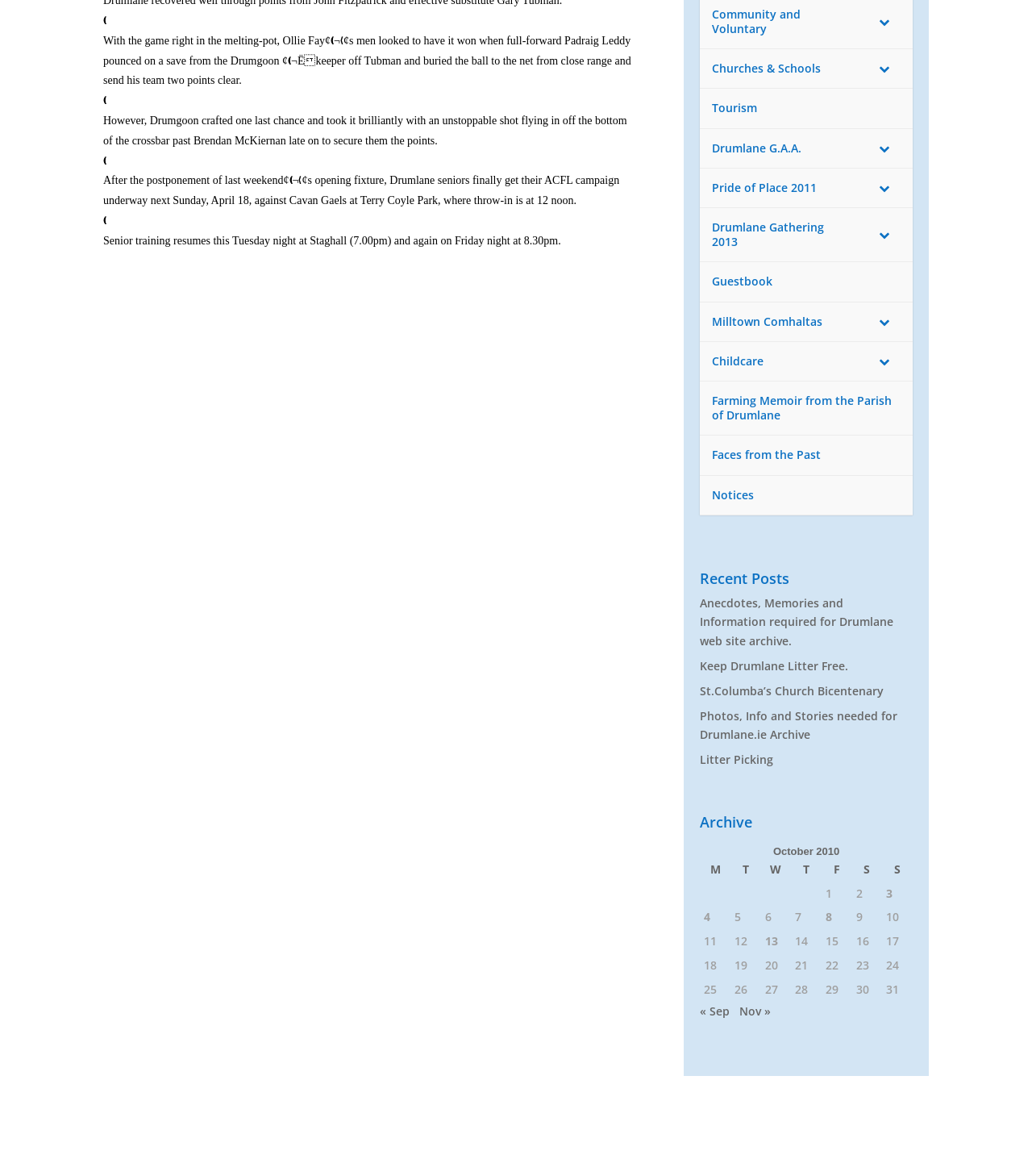Find the bounding box coordinates for the HTML element specified by: "NodeBB Forums".

None